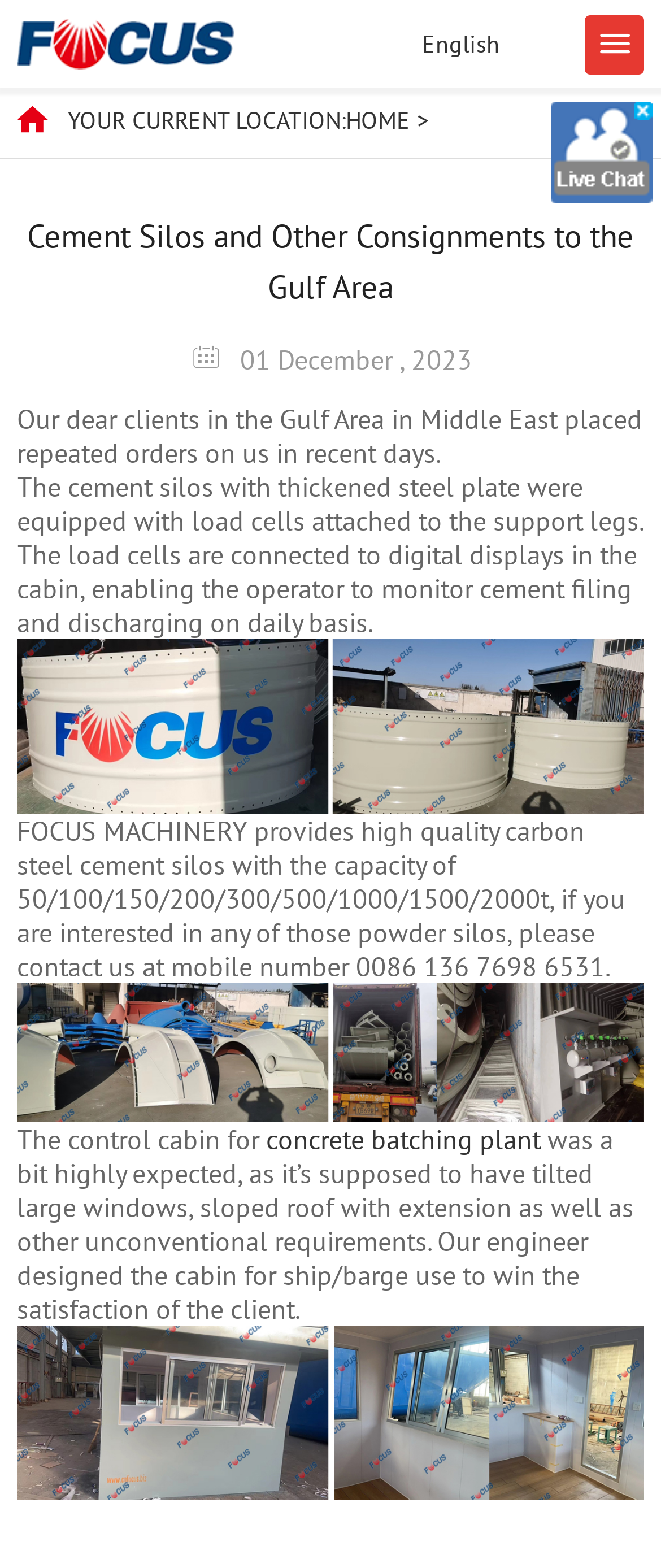Please answer the following question using a single word or phrase: What is the company name?

Zhengzhou Focus Machinery Co., Ltd.